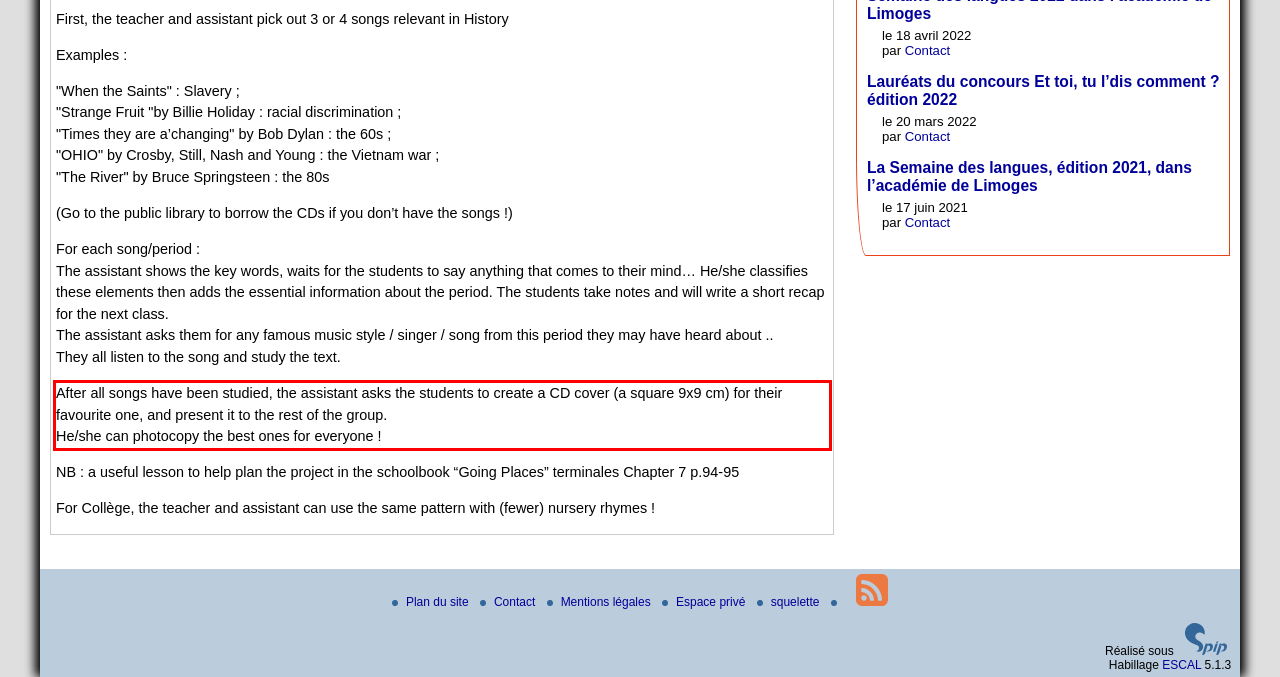Your task is to recognize and extract the text content from the UI element enclosed in the red bounding box on the webpage screenshot.

After all songs have been studied, the assistant asks the students to create a CD cover (a square 9x9 cm) for their favourite one, and present it to the rest of the group. He/she can photocopy the best ones for everyone !